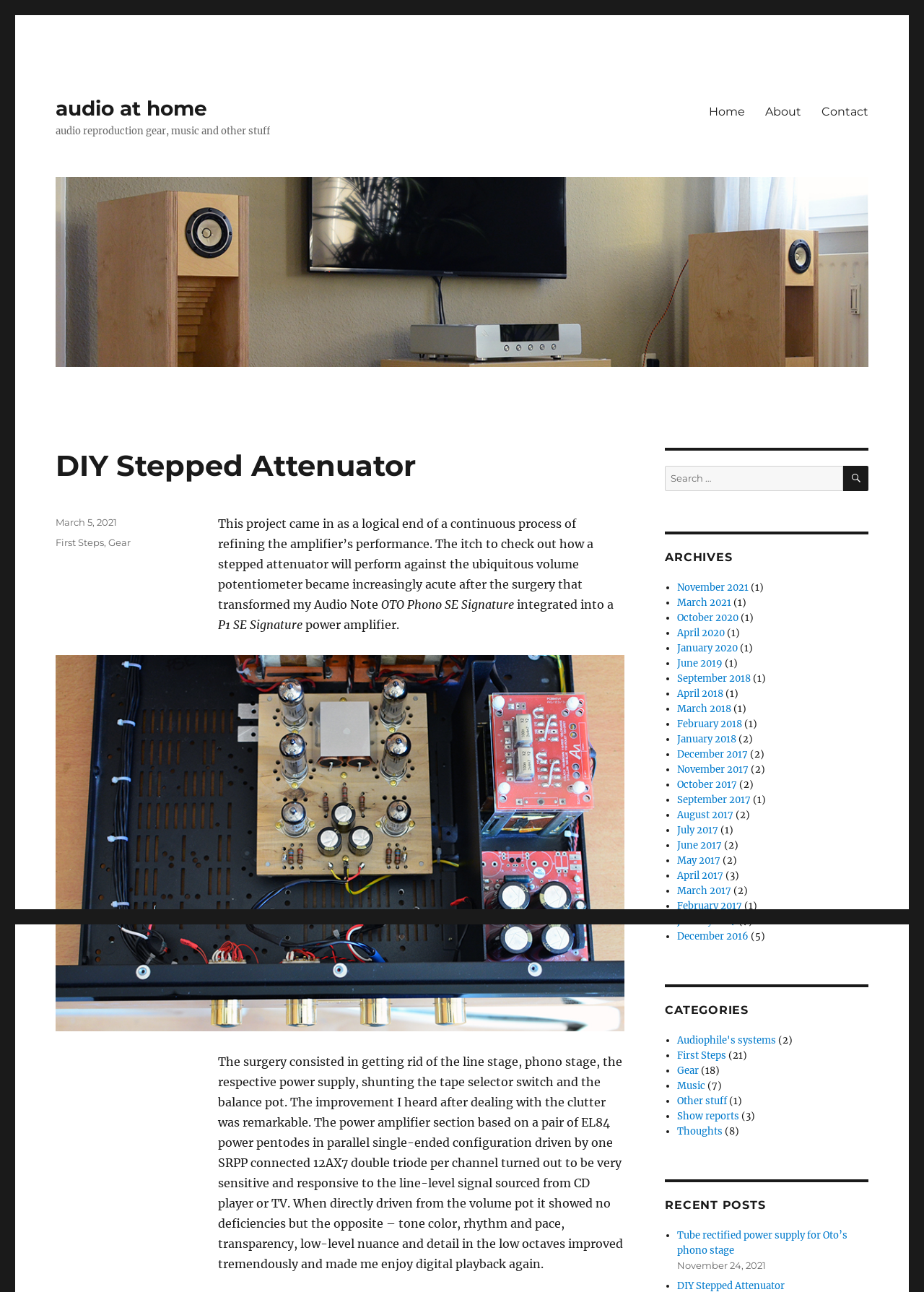Provide an in-depth description of the elements and layout of the webpage.

This webpage is about DIY audio equipment and music. At the top, there is a header with a link to "audio at home" and a brief description of the website's content. Below the header, there is a navigation menu with links to "Home", "About", and "Contact".

The main content of the webpage is a blog post about a DIY stepped attenuator project. The post has a heading "DIY Stepped Attenuator" and a brief introduction to the project. The introduction is followed by a paragraph of text describing the project's background and goals.

To the right of the introduction, there is an image of the Audio Note OTO Phono SE Signature integrated amplifier. Below the image, there is a longer paragraph of text describing the project's details and the author's experience with the amplifier.

At the bottom of the page, there is a footer section with links to archives of previous blog posts, organized by month and year. There is also a search bar and a button to search for specific content on the website.

On the right side of the page, there is a section with a heading "ARCHIVES" and a list of links to previous blog posts, organized by month and year.